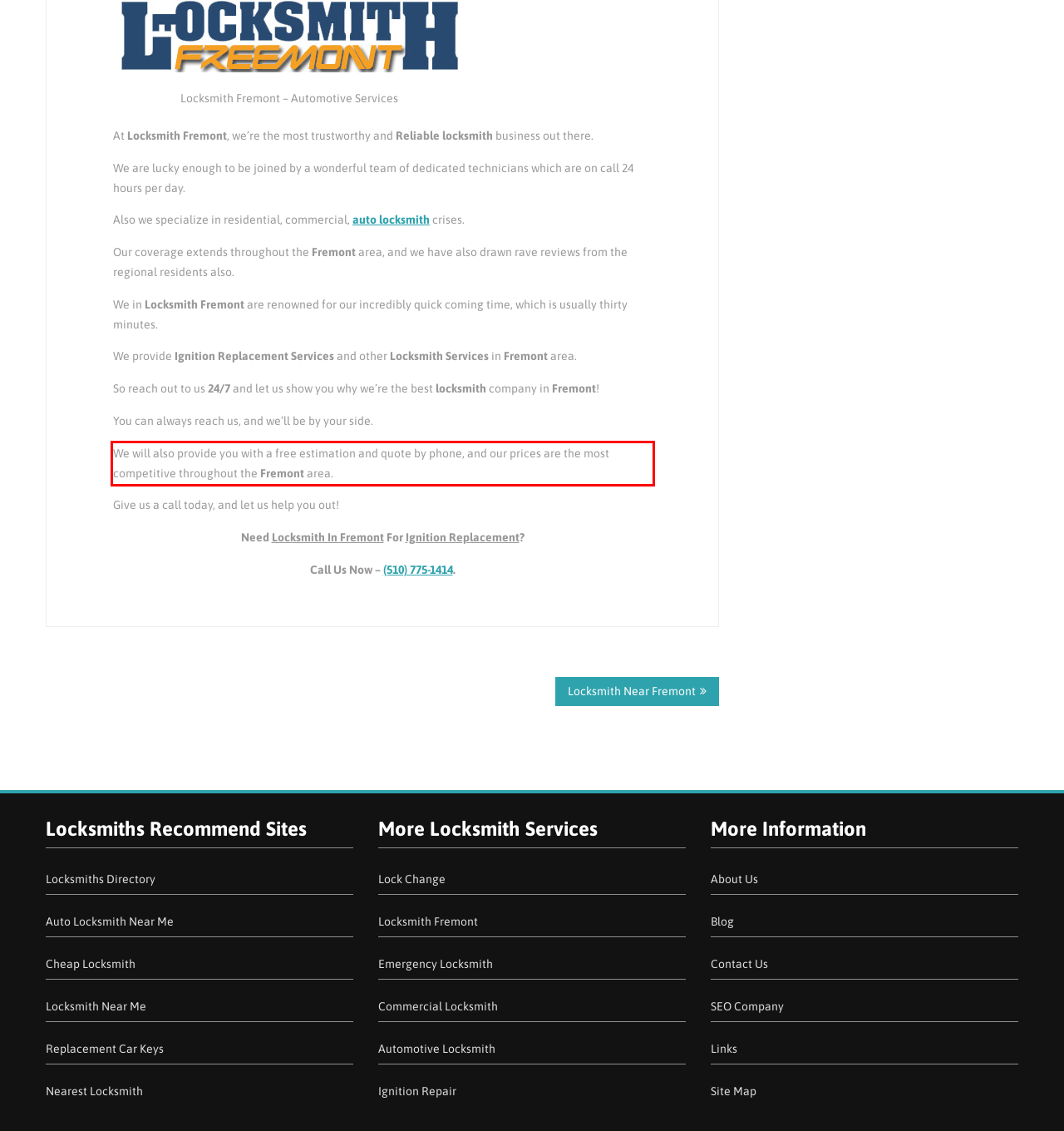Identify the text inside the red bounding box in the provided webpage screenshot and transcribe it.

We will also provide you with a free estimation and quote by phone, and our prices are the most competitive throughout the Fremont area.